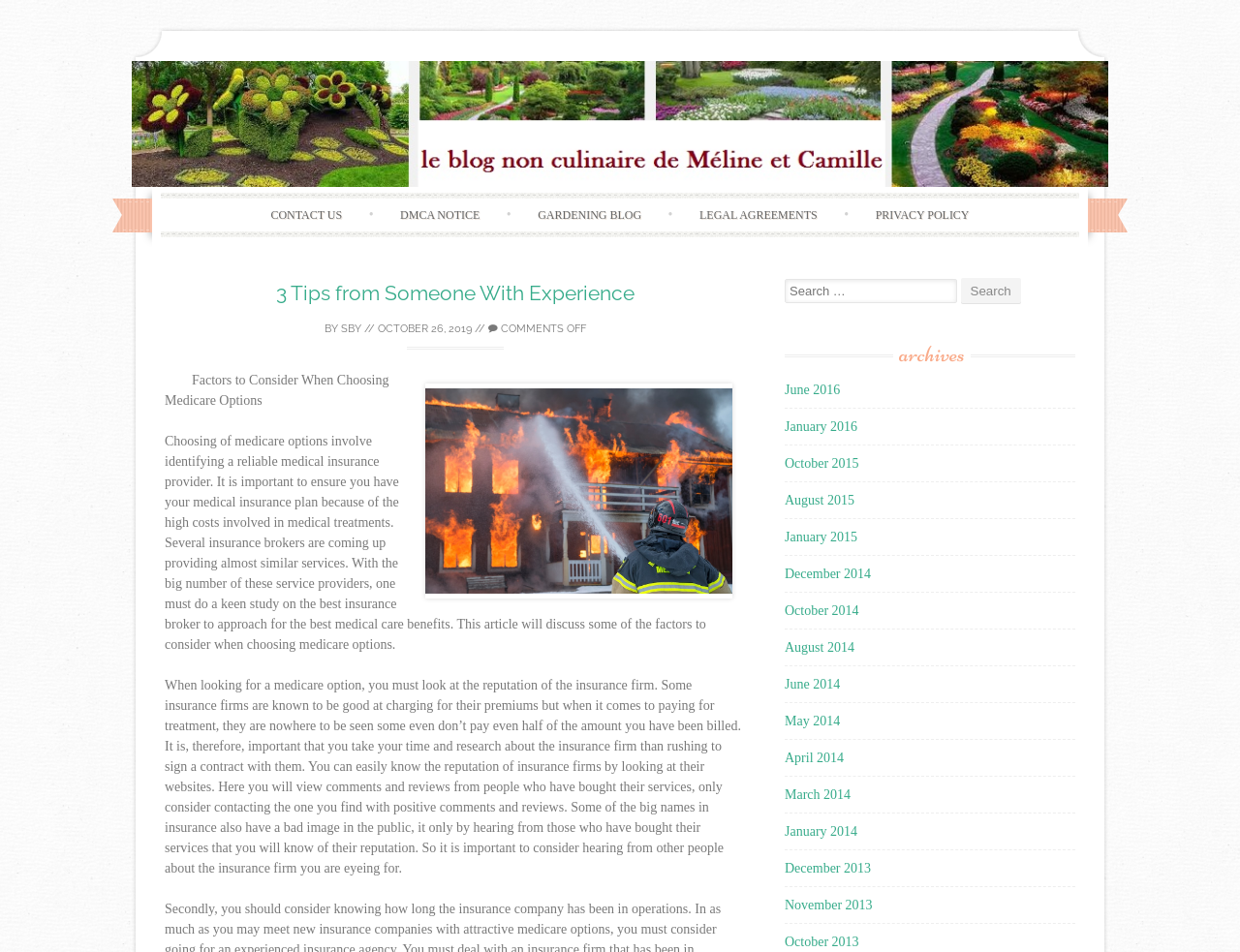Utilize the details in the image to give a detailed response to the question: How many links are there in the archives section?

The archives section is located on the right side of the webpage, and it contains links to different months and years. By counting the links, we can see that there are 15 links in total.